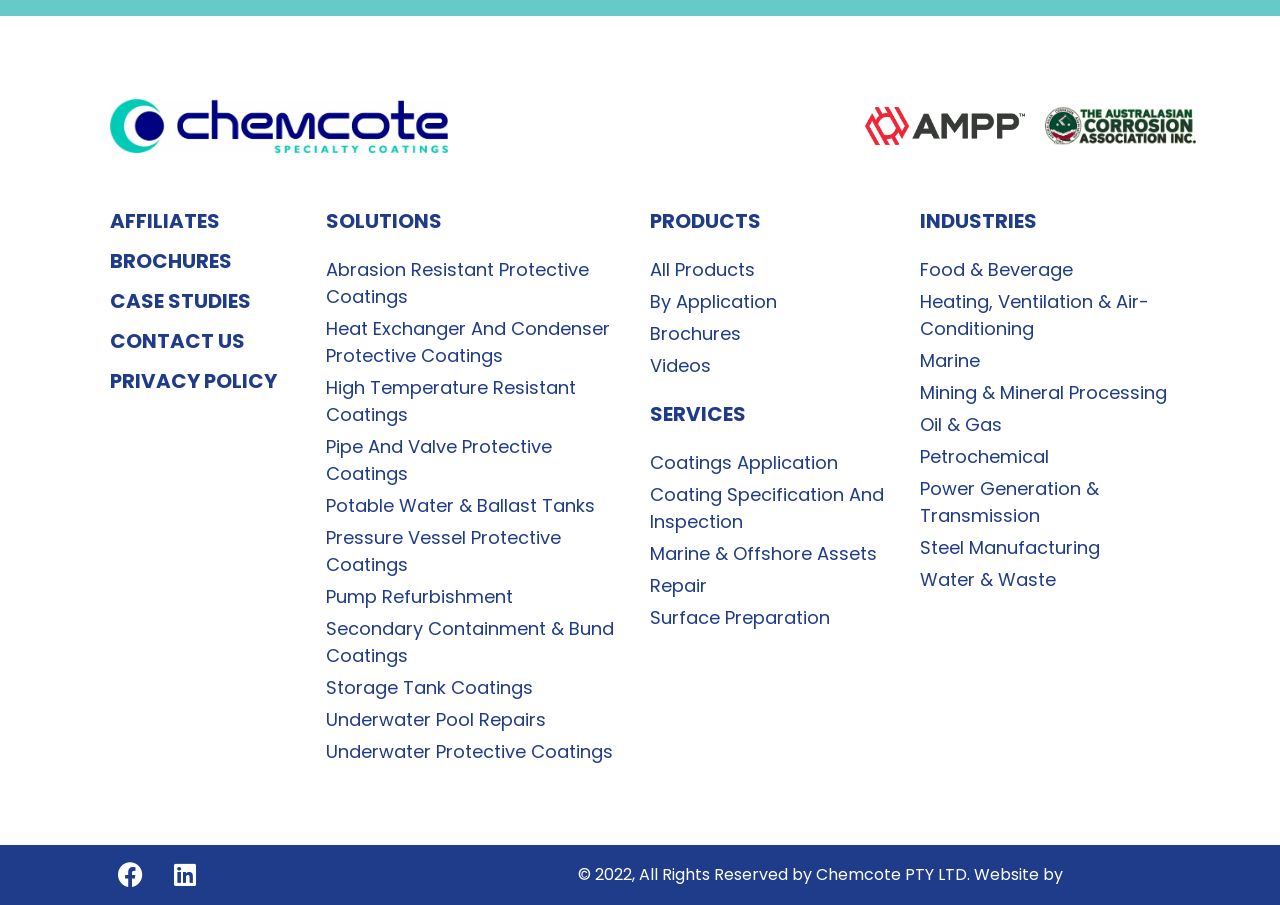From the element description Pipe and Valve Protective Coatings, predict the bounding box coordinates of the UI element. The coordinates must be specified in the format (top-left x, top-left y, bottom-right x, bottom-right y) and should be within the 0 to 1 range.

[0.255, 0.478, 0.492, 0.538]